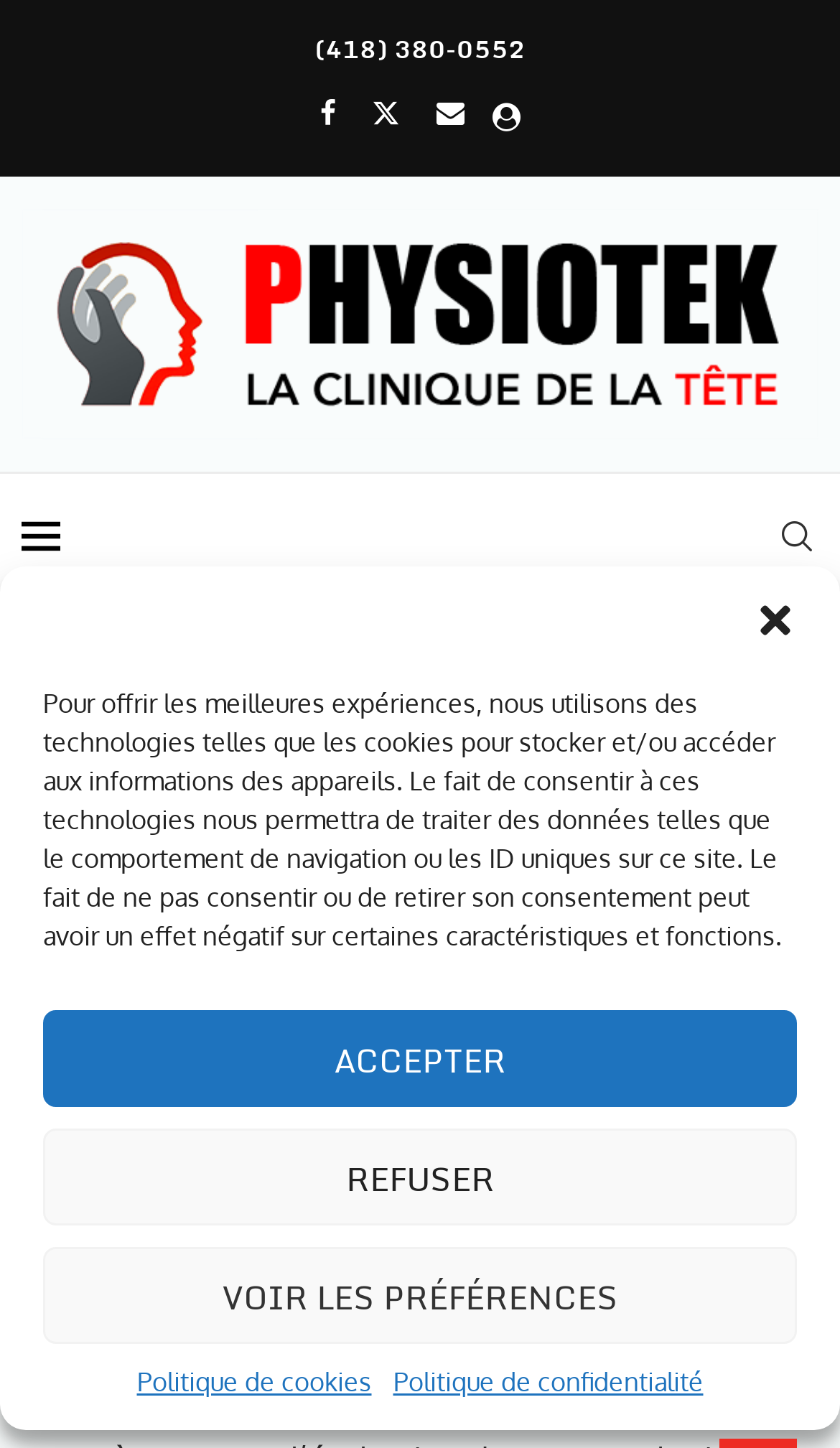Provide the bounding box coordinates of the section that needs to be clicked to accomplish the following instruction: "Search for something."

[0.923, 0.327, 0.974, 0.413]